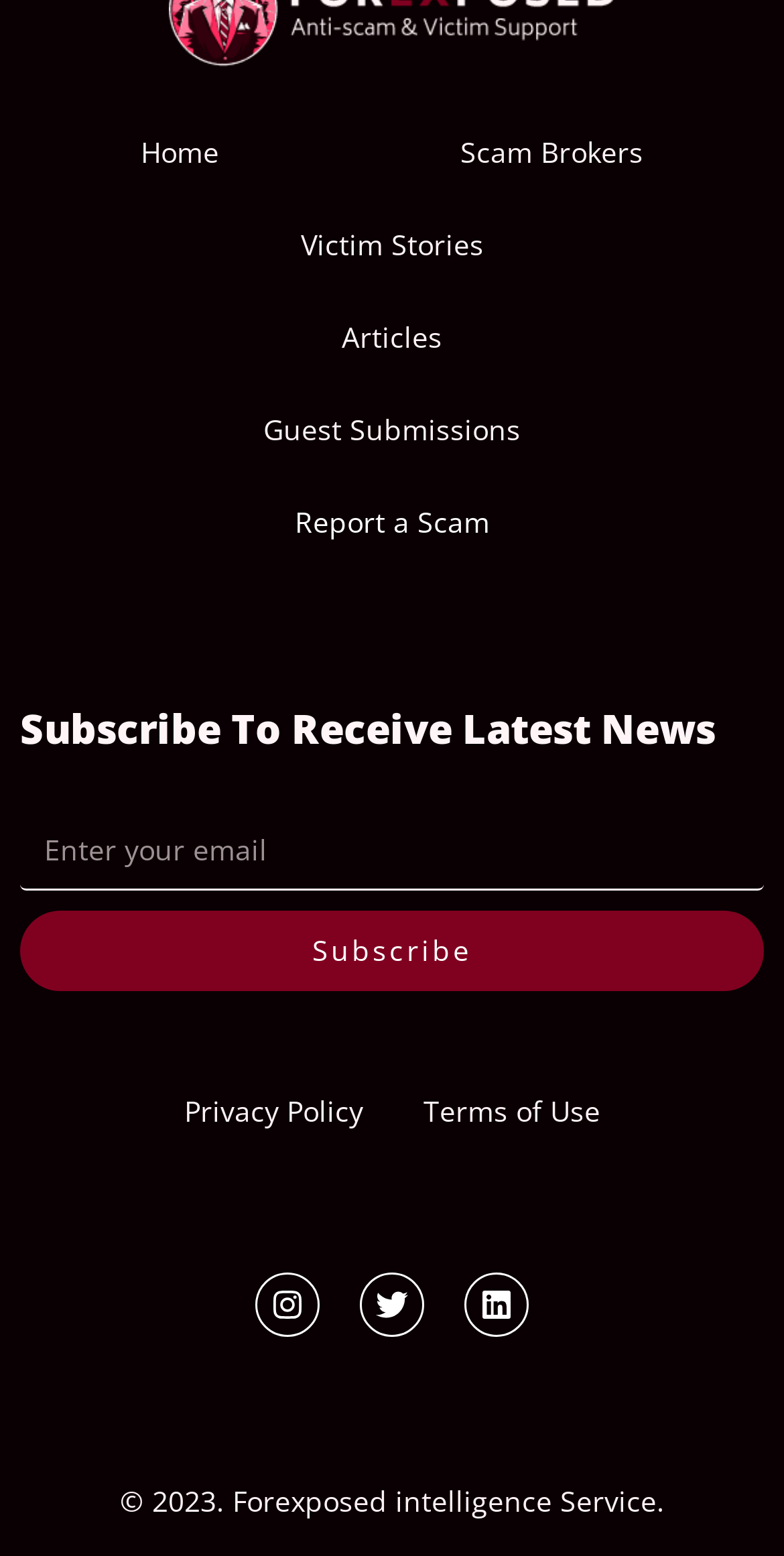Provide the bounding box coordinates for the UI element that is described by this text: "Scam Brokers". The coordinates should be in the form of four float numbers between 0 and 1: [left, top, right, bottom].

[0.433, 0.068, 0.974, 0.128]